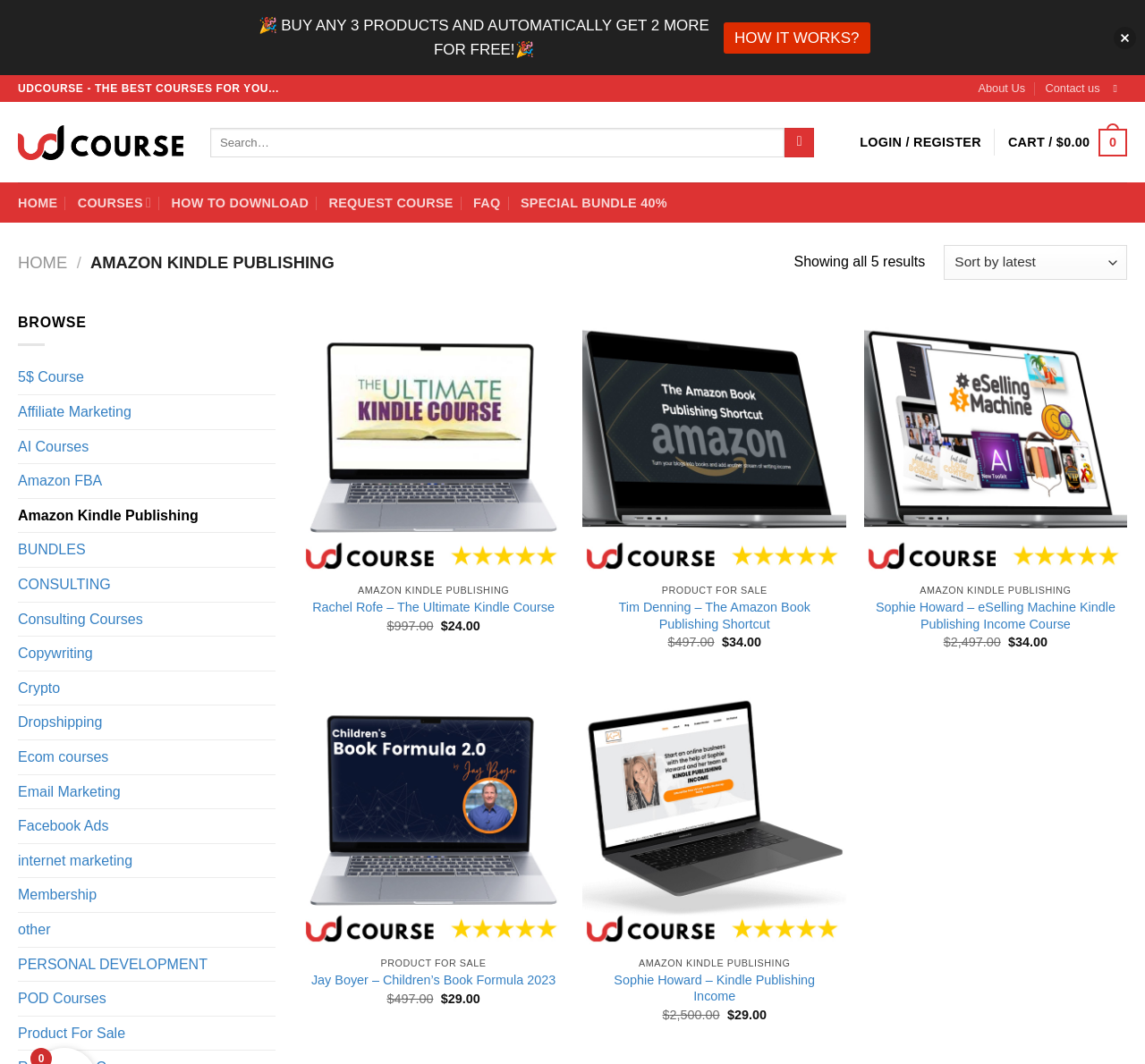Using floating point numbers between 0 and 1, provide the bounding box coordinates in the format (top-left x, top-left y, bottom-right x, bottom-right y). Locate the UI element described here: Ecom courses

[0.016, 0.625, 0.24, 0.656]